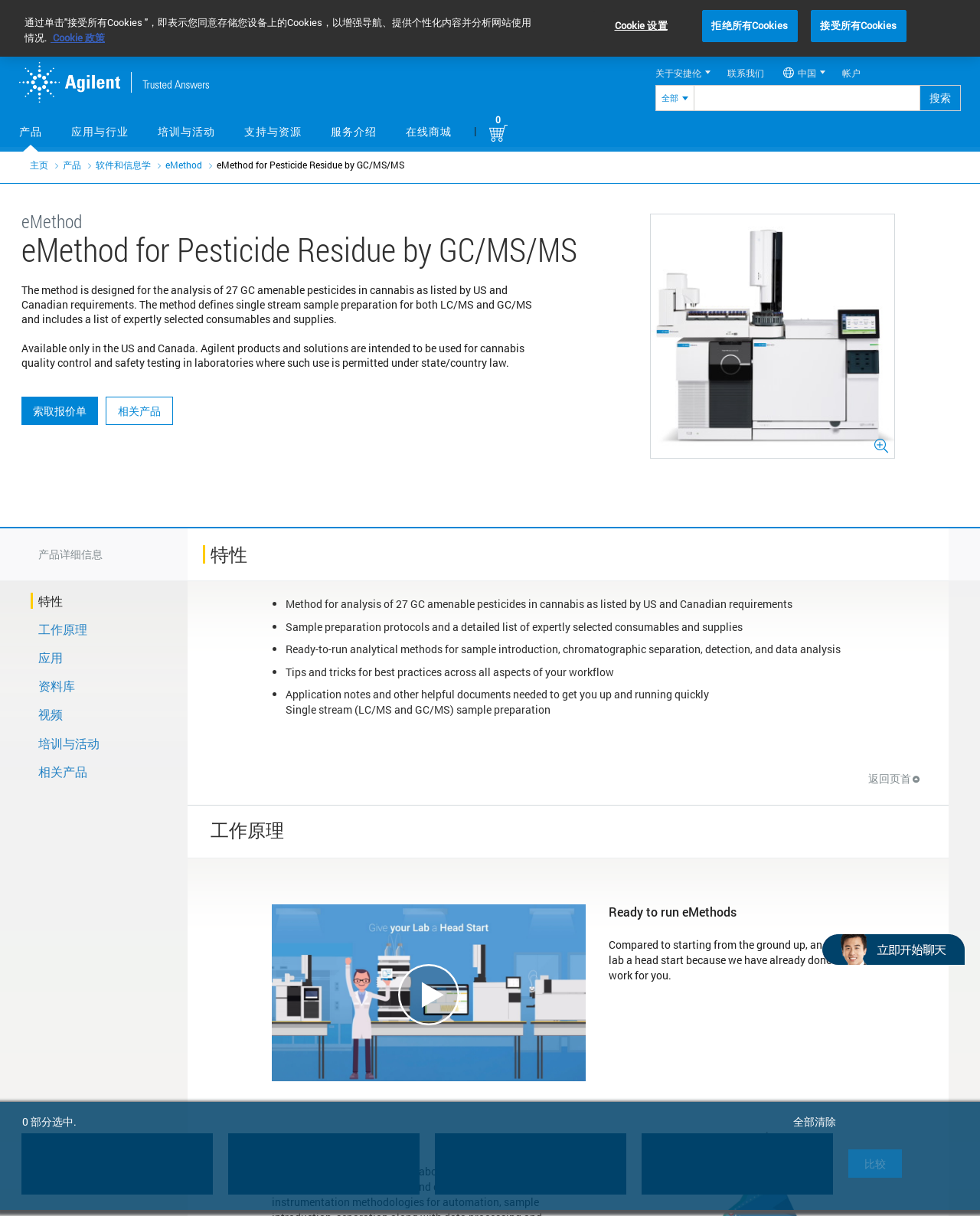Could you provide the bounding box coordinates for the portion of the screen to click to complete this instruction: "Learn about who we help"?

None